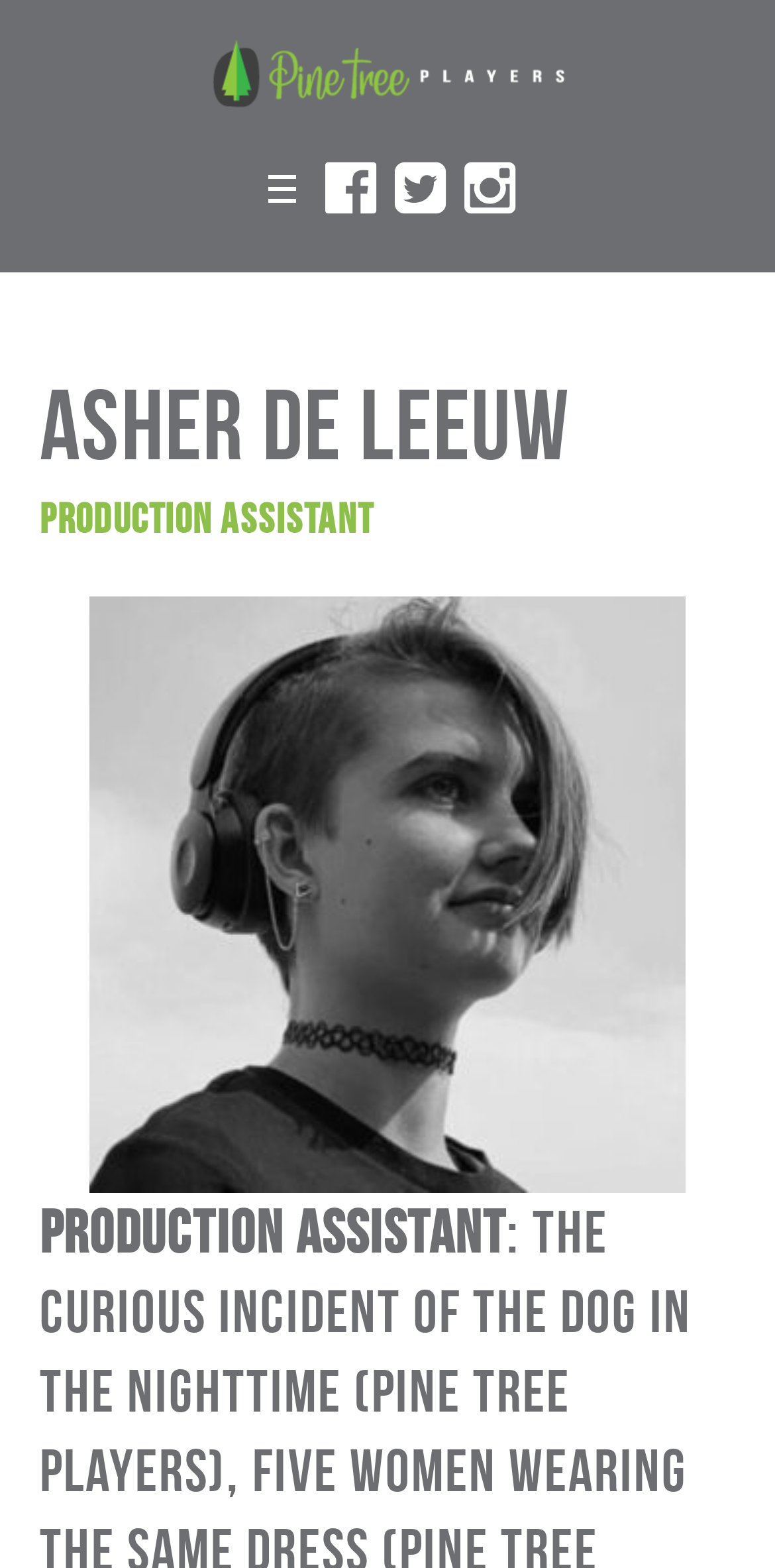What are the social media icons?
Using the image as a reference, answer with just one word or a short phrase.

Three icons